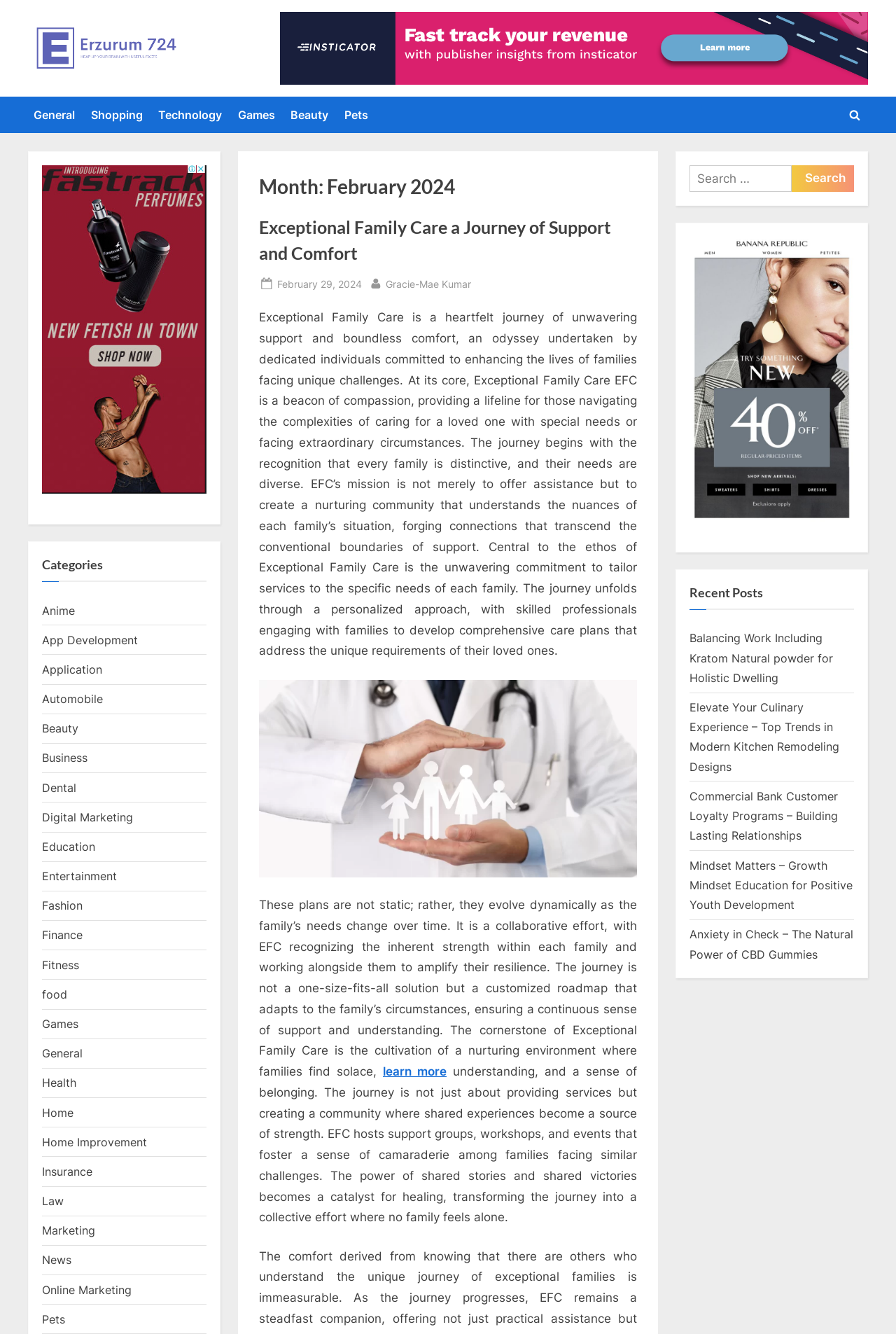Give a detailed account of the webpage's layout and content.

This webpage is titled "February 2024 – Erzurum 724" and has a prominent link with the same title at the top left corner. Below this link, there is a static text "Keep an eye on incredible things". 

To the right of the title, there is a horizontal navigation menu with six links: "General", "Shopping", "Technology", "Games", "Beauty", and "Pets". 

Below the navigation menu, there is a header section with a heading "Month: February 2024" followed by a subheading "Exceptional Family Care a Journey of Support and Comfort". This subheading is accompanied by a link to the same title and a time stamp "Posted on February 29, 2024". 

The main content of the webpage is a lengthy article about Exceptional Family Care, which provides a heartfelt journey of support and comfort to families facing unique challenges. The article describes the mission and approach of Exceptional Family Care, highlighting its commitment to tailor services to the specific needs of each family. The article also mentions the importance of creating a nurturing community where families find solace, understanding, and a sense of belonging.

The article is accompanied by an image related to family care. At the end of the article, there is a link to "learn more" about Exceptional Family Care.

To the right of the article, there is a section titled "Categories" with 24 links to various categories such as "Anime", "App Development", "Beauty", "Business", and so on.

At the bottom of the webpage, there is a complementary section with a search function, allowing users to search for specific content. Below the search function, there is a section titled "Recent Posts" with five links to recent articles on various topics such as balancing work and holistic living, modern kitchen remodeling designs, commercial bank customer loyalty programs, growth mindset education, and the natural power of CBD gummies.